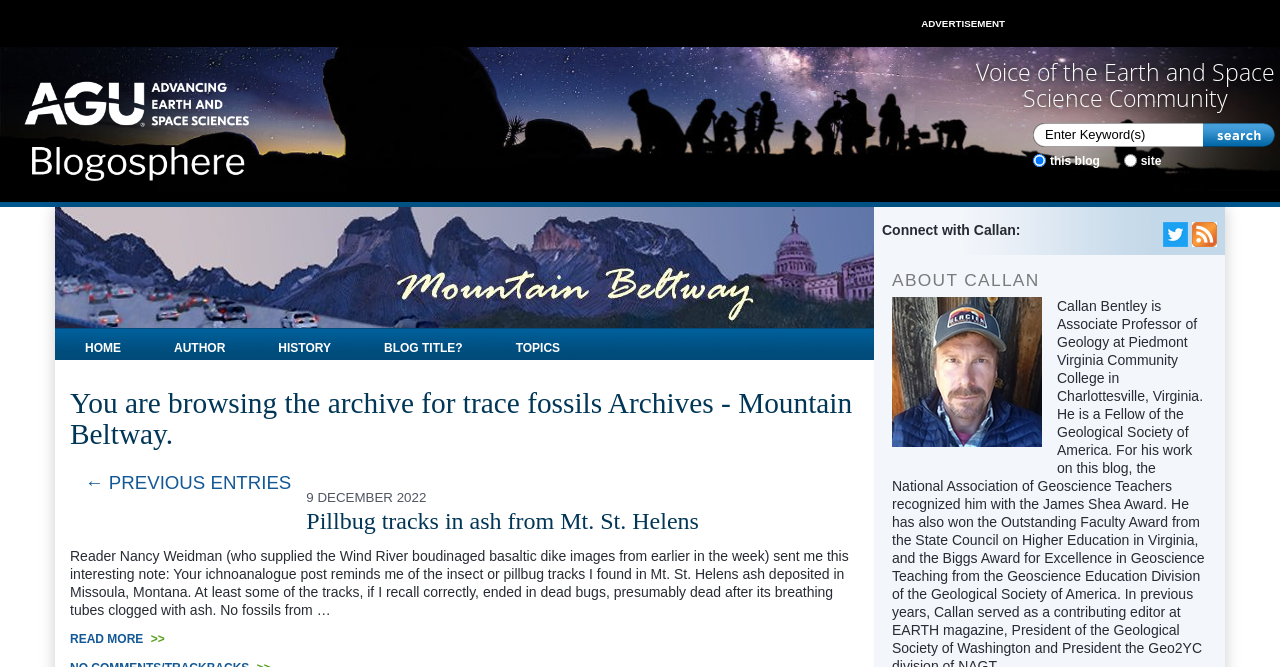Could you specify the bounding box coordinates for the clickable section to complete the following instruction: "Check previous entries"?

[0.066, 0.828, 0.228, 0.89]